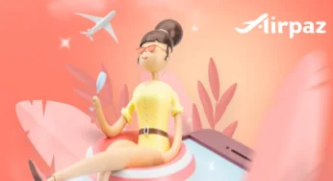Answer this question in one word or a short phrase: What is flying across the sky?

Whimsical plane